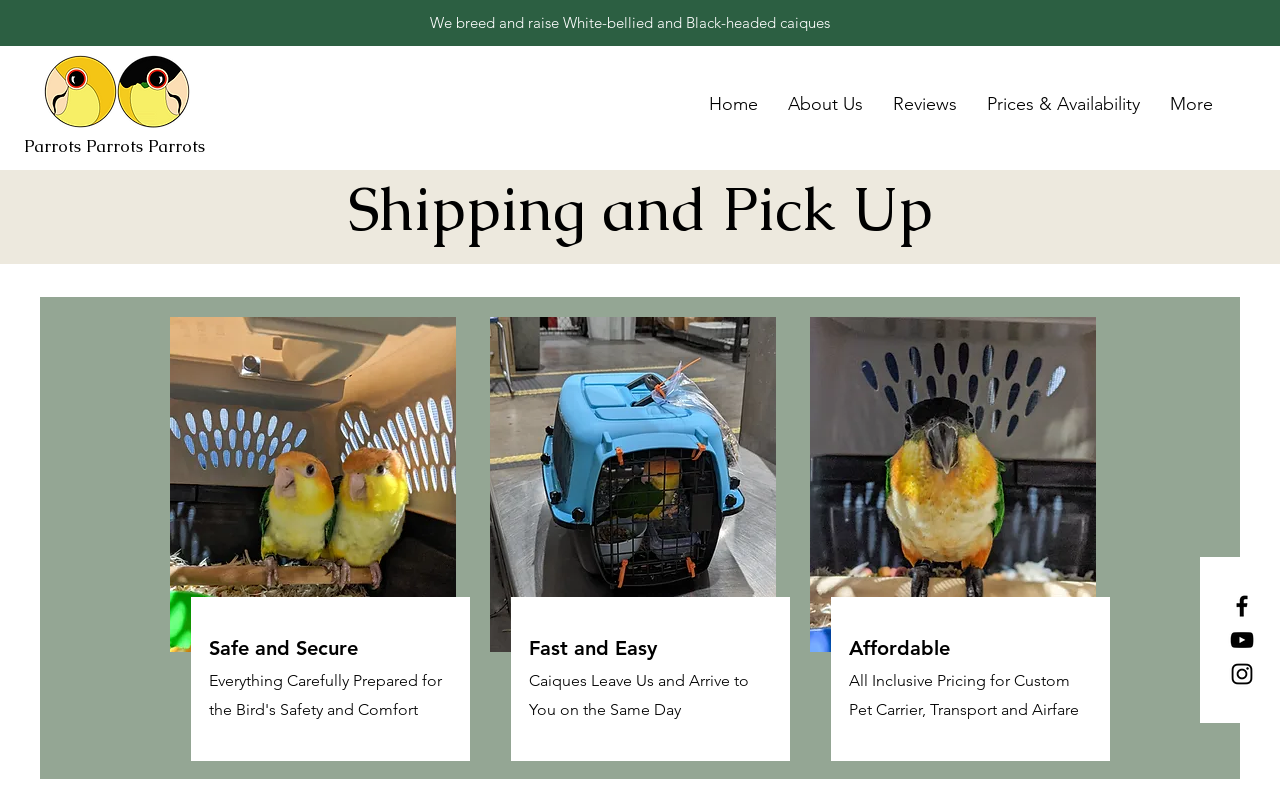Determine the heading of the webpage and extract its text content.

Shipping and Pick Up